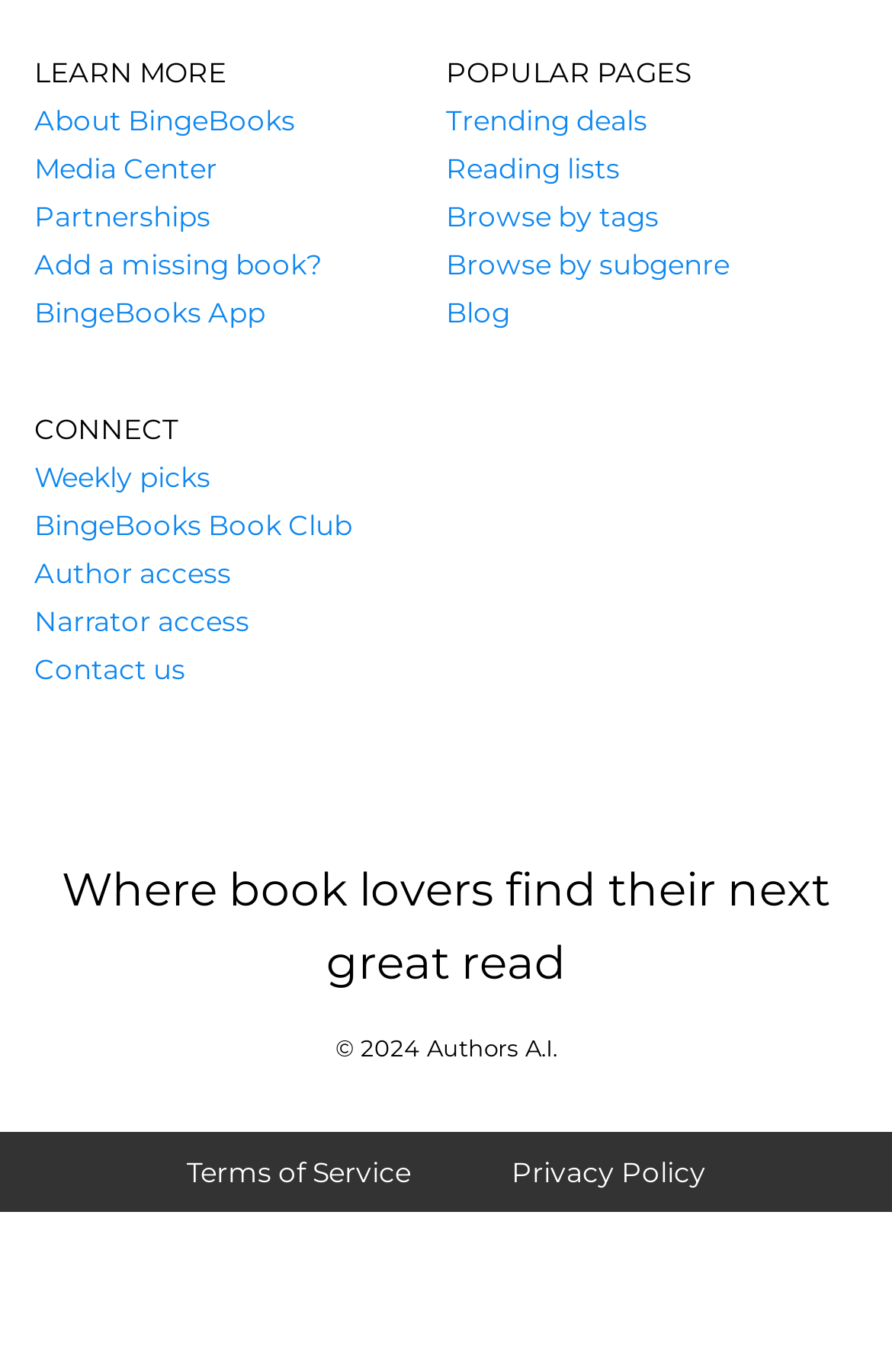Please provide a one-word or short phrase answer to the question:
What is the category of links below 'POPULAR PAGES'?

Book-related pages